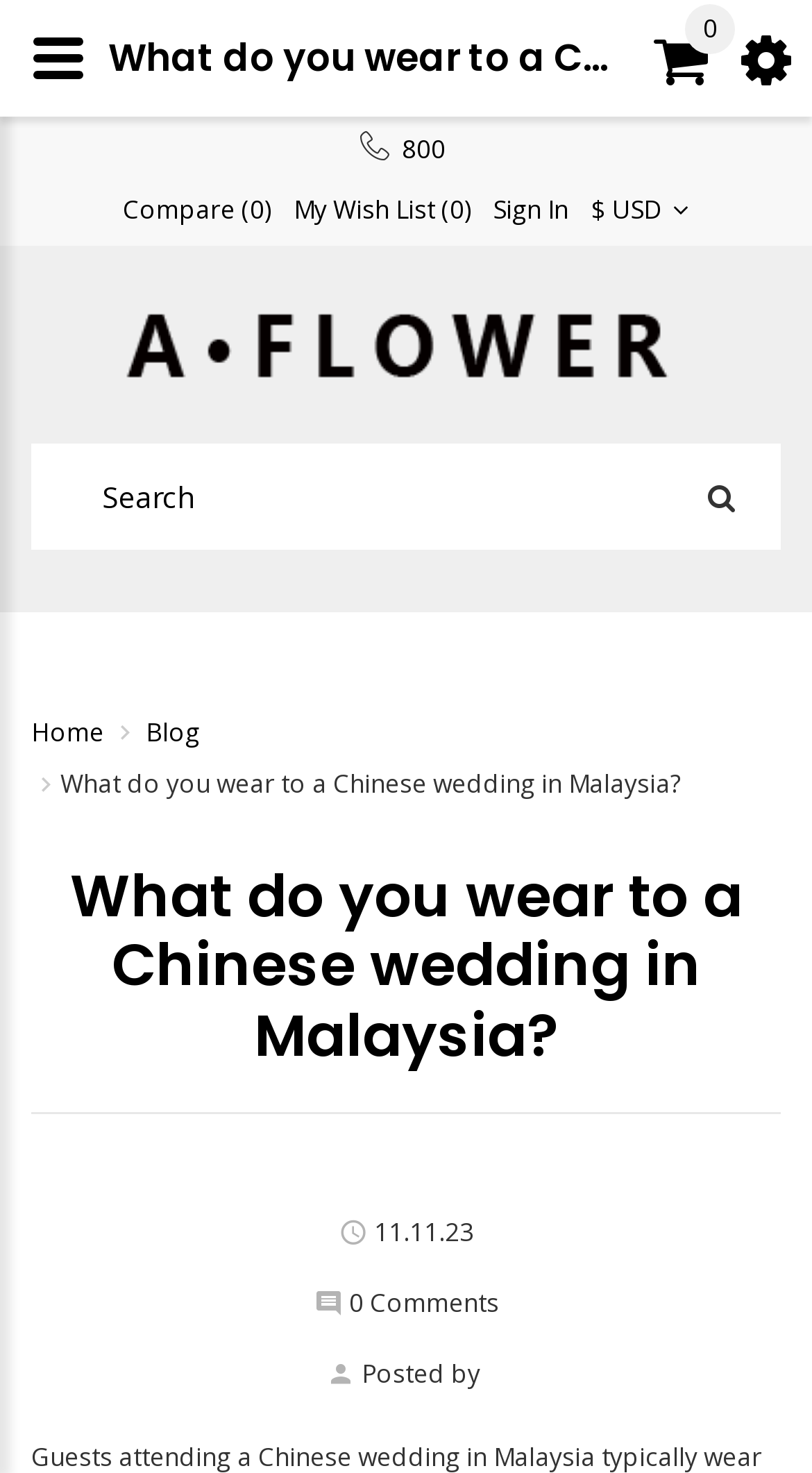What is the currency used on this website?
Please answer using one word or phrase, based on the screenshot.

USD